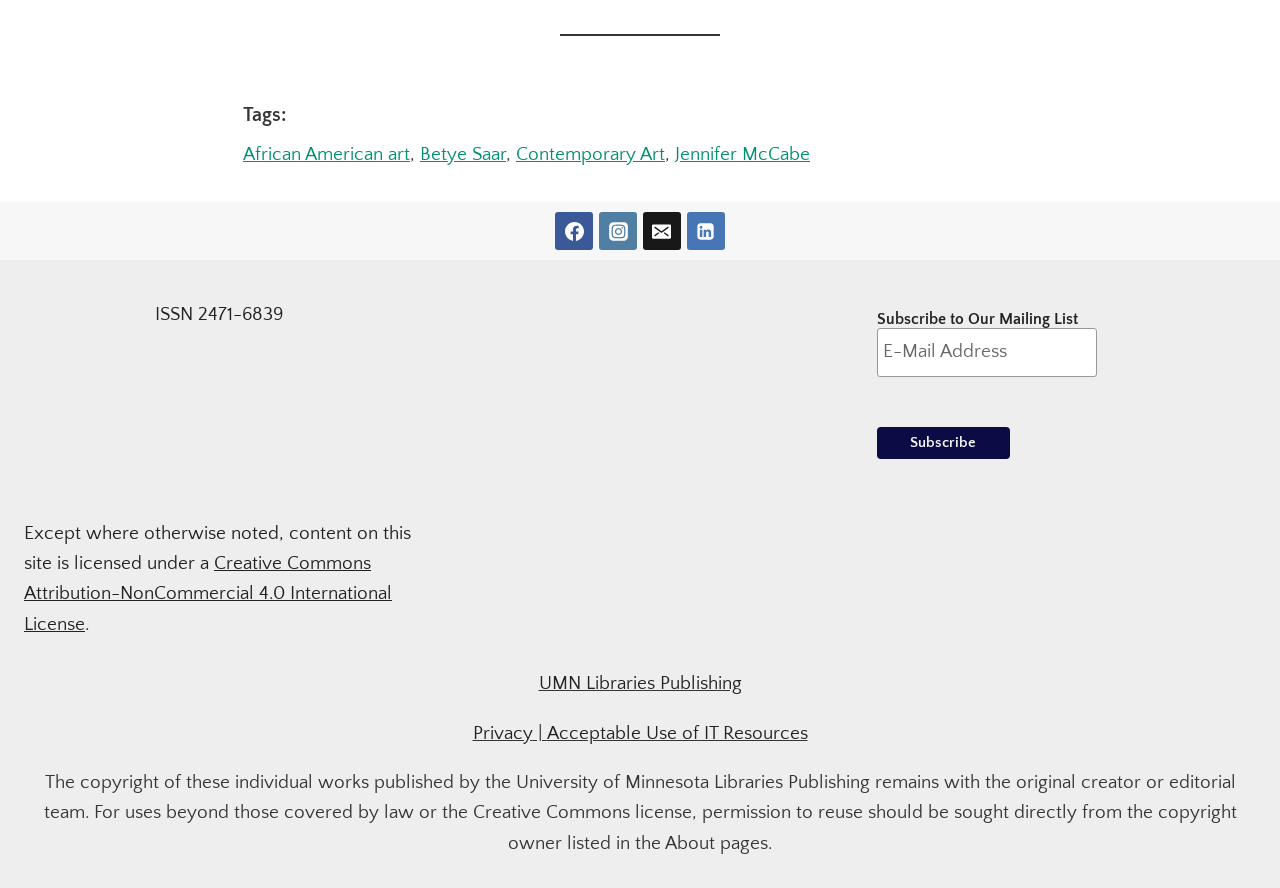Determine the bounding box for the HTML element described here: "Jennifer McCabe". The coordinates should be given as [left, top, right, bottom] with each number being a float between 0 and 1.

[0.527, 0.162, 0.633, 0.186]